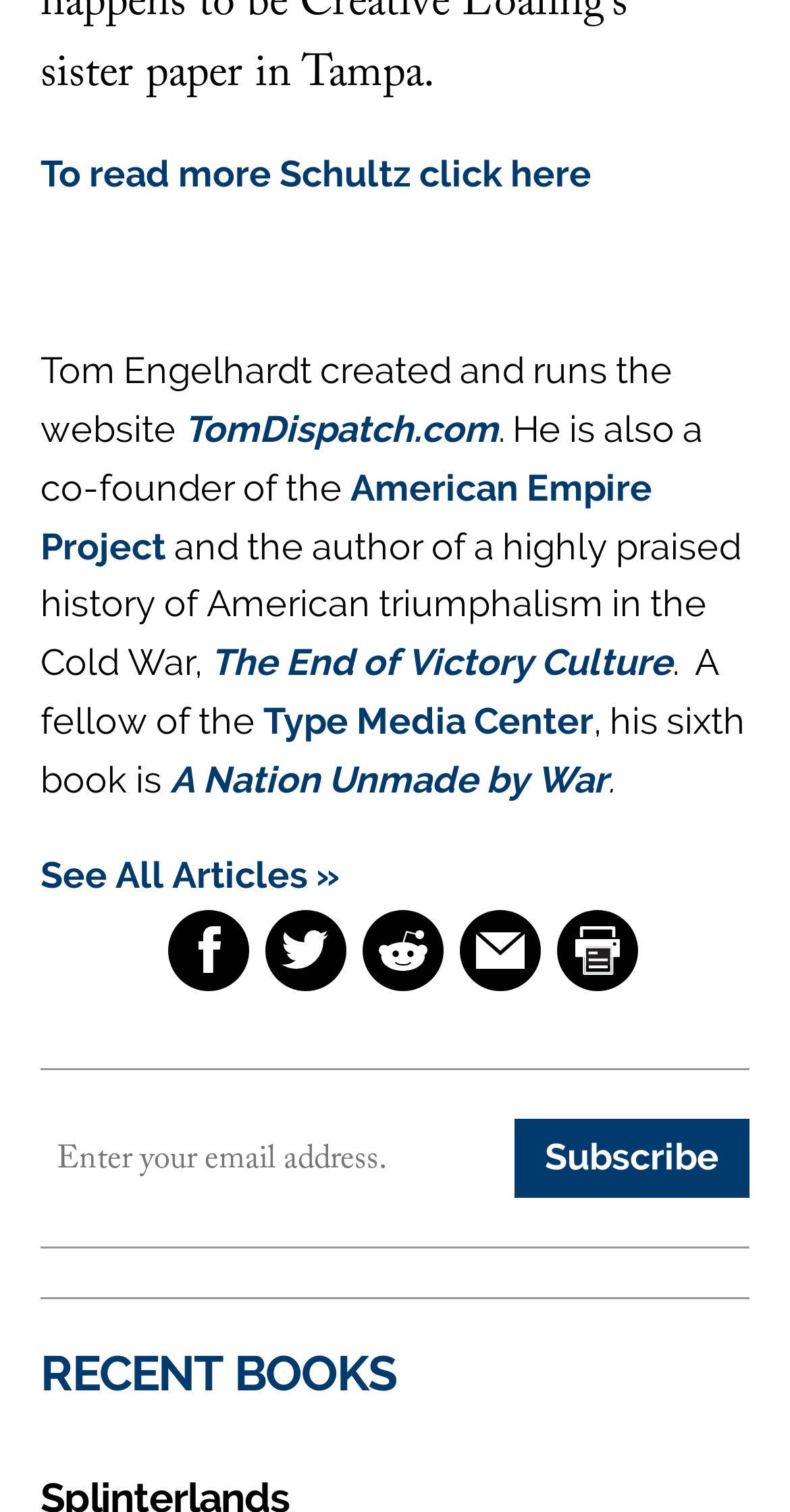Given the element description parent_node: Email address value="Subscribe", specify the bounding box coordinates of the corresponding UI element in the format (top-left x, top-left y, bottom-right x, bottom-right y). All values must be between 0 and 1.

[0.651, 0.74, 0.949, 0.793]